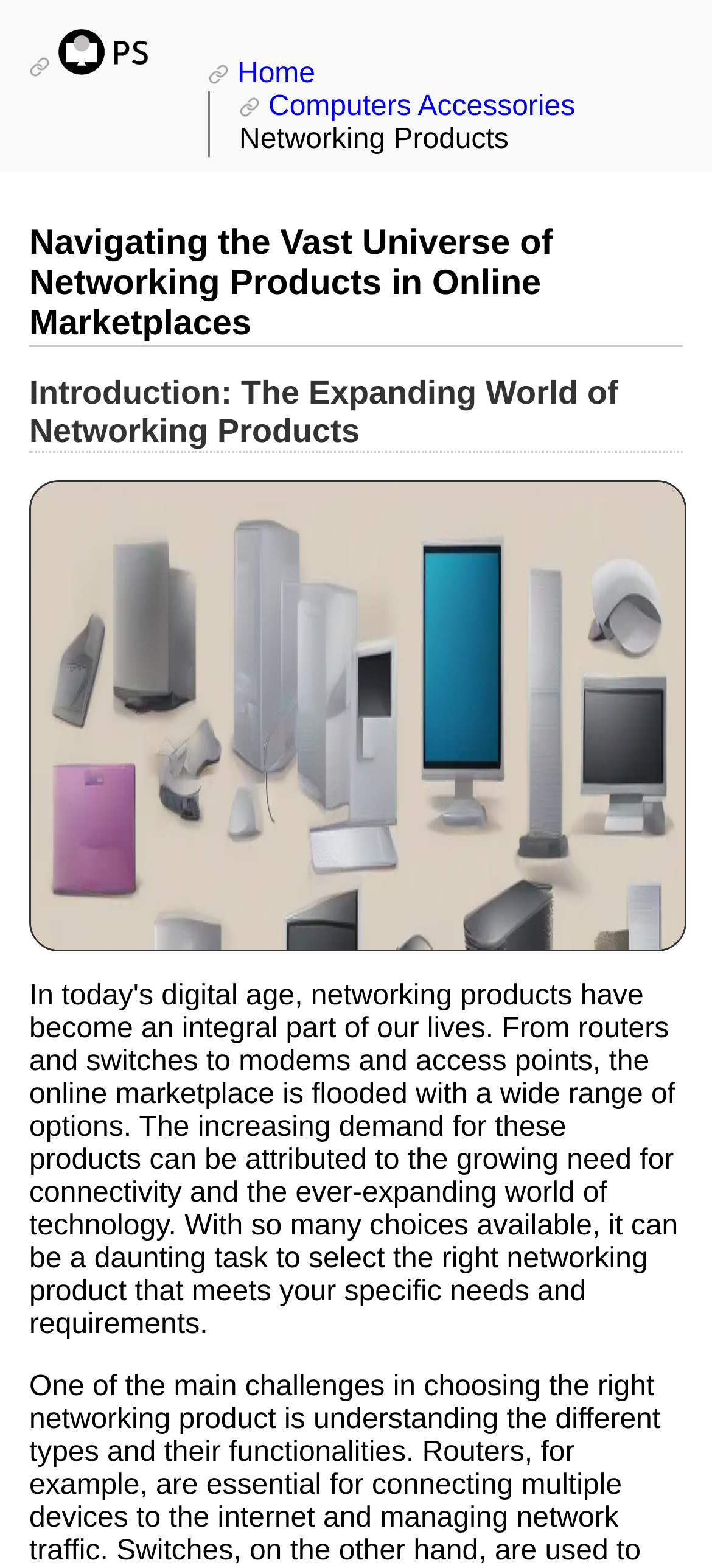What is the topic of the introduction?
Using the information from the image, give a concise answer in one word or a short phrase.

Networking Products